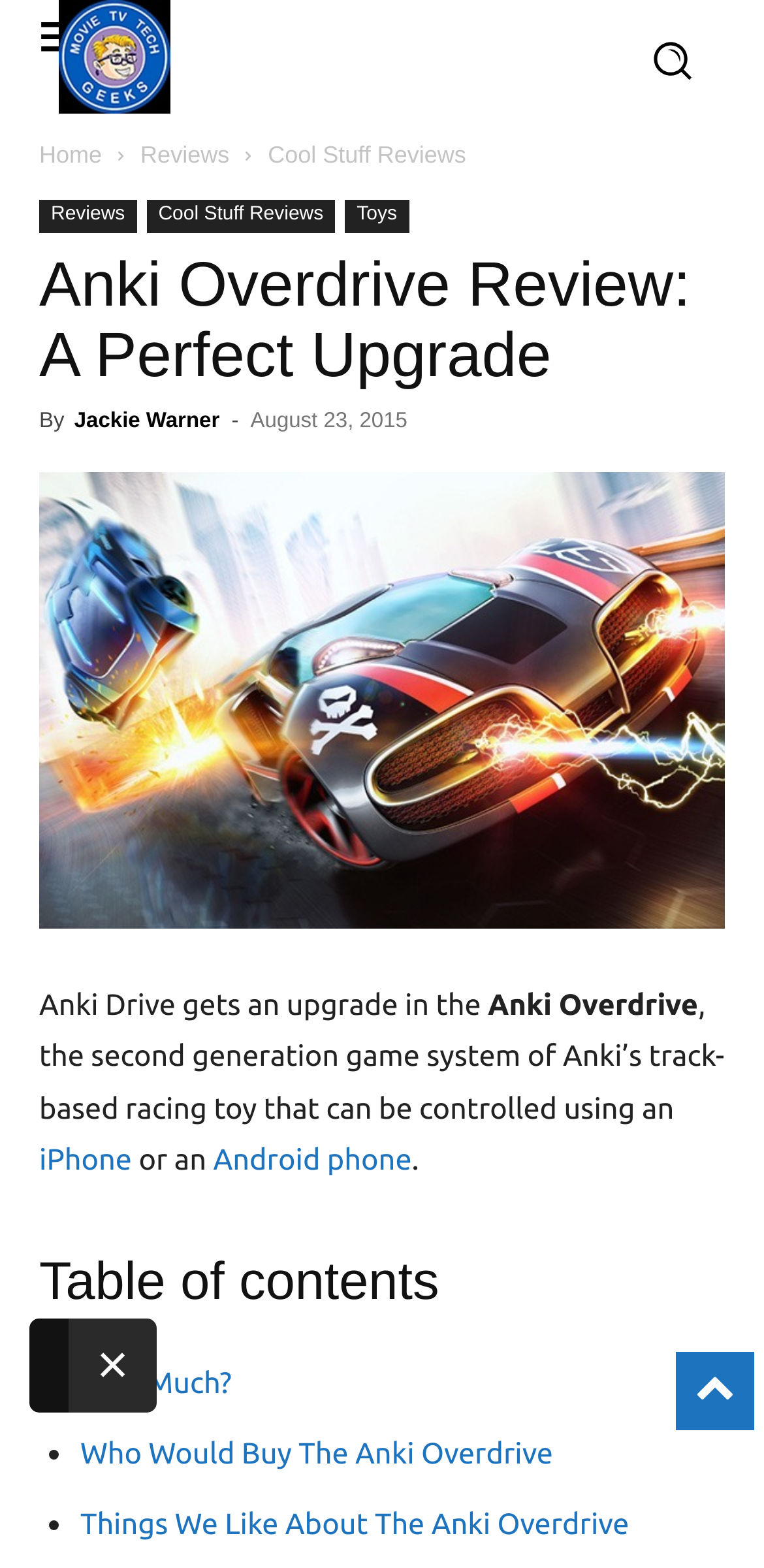Give a one-word or short-phrase answer to the following question: 
What is the name of the reviewed product?

Anki Overdrive